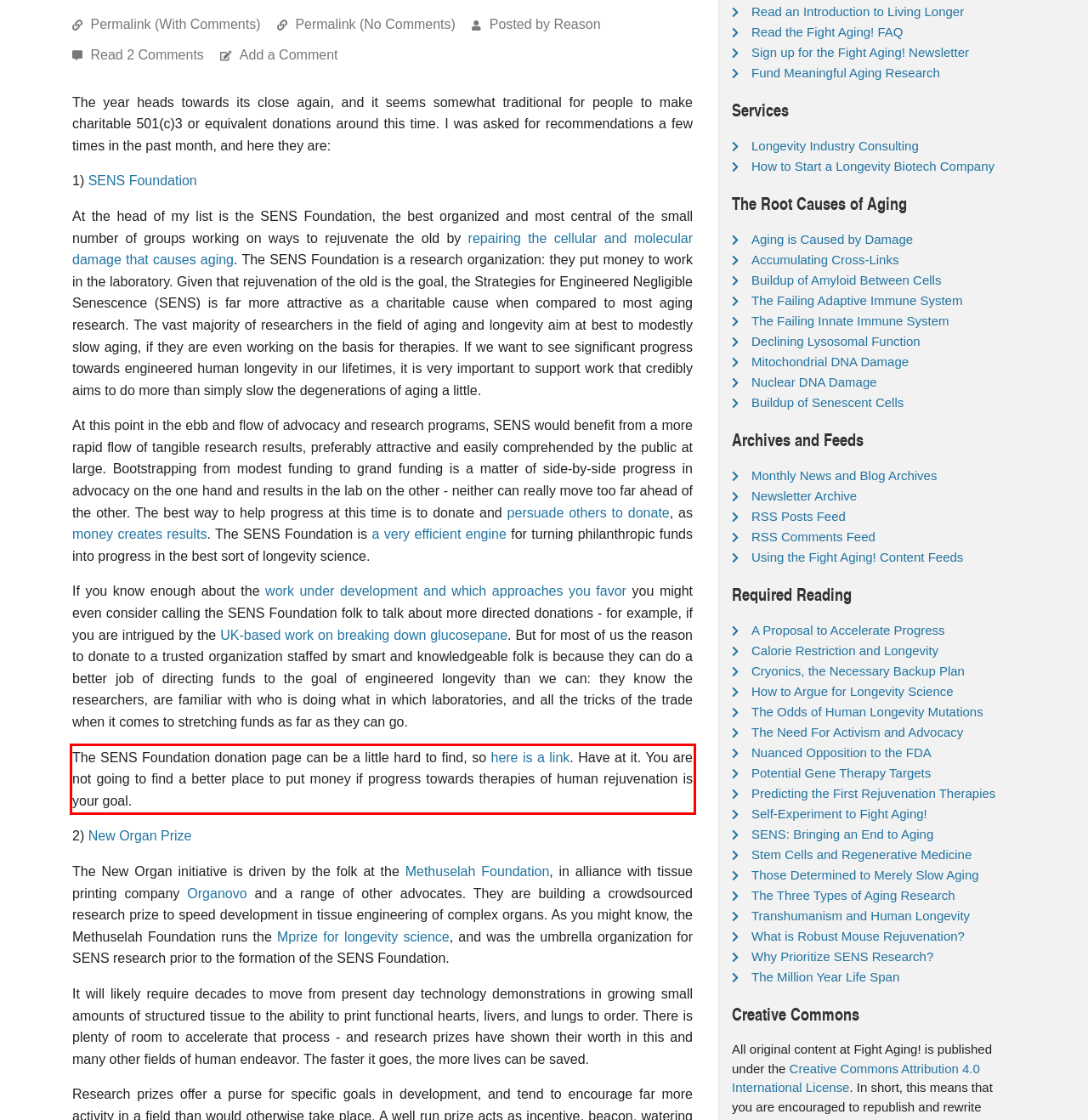Using the provided webpage screenshot, recognize the text content in the area marked by the red bounding box.

The SENS Foundation donation page can be a little hard to find, so here is a link. Have at it. You are not going to find a better place to put money if progress towards therapies of human rejuvenation is your goal.